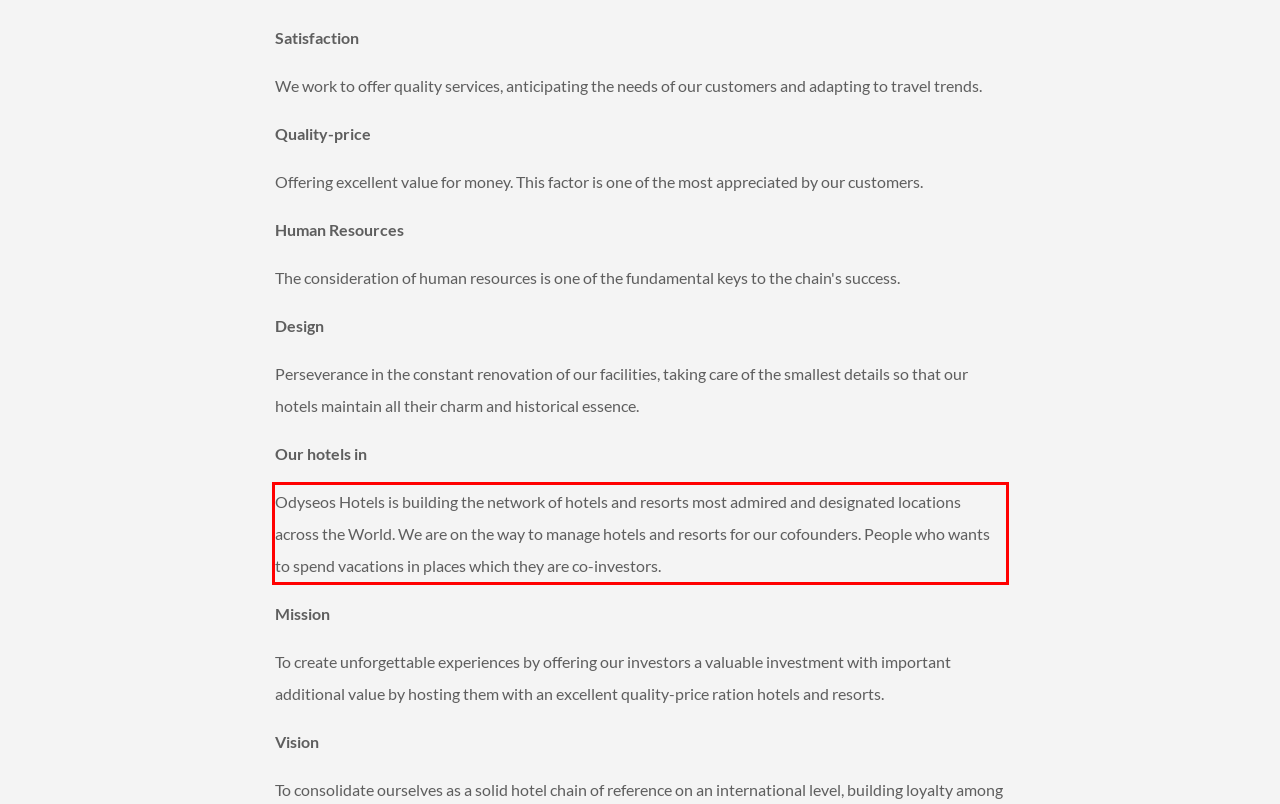There is a UI element on the webpage screenshot marked by a red bounding box. Extract and generate the text content from within this red box.

Odyseos Hotels is building the network of hotels and resorts most admired and designated locations across the World. We are on the way to manage hotels and resorts for our cofounders. People who wants to spend vacations in places which they are co-investors.